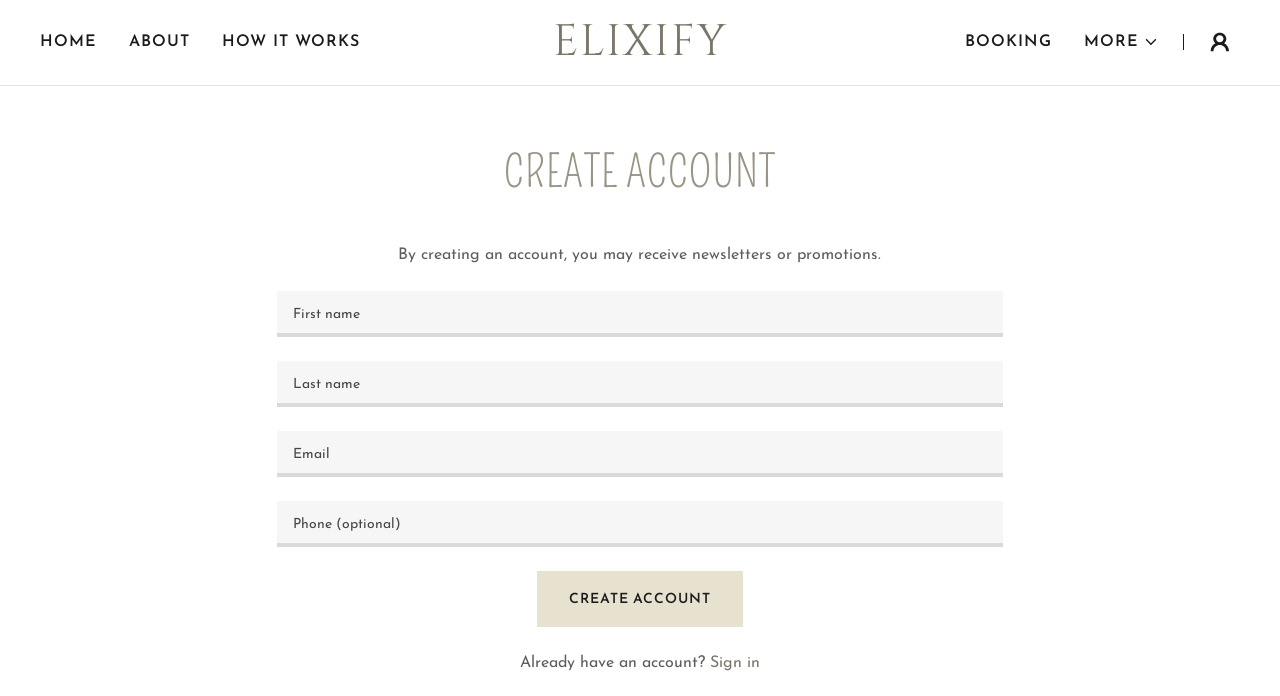Articulate a detailed summary of the webpage's content and design.

The webpage is a "Create Account" page. At the top, there is a navigation menu with five links: "HOME", "ABOUT", "HOW IT WORKS", "ELIXIFY", and "BOOKING". The "ELIXIFY" link has a dropdown menu with a heading "ELIXIFY". There are also two buttons, "MORE" and another unnamed button, both with dropdown menus. The "MORE" button has an image icon.

Below the navigation menu, there is a large heading "CREATE ACCOUNT" that spans most of the page width. Underneath, there is a paragraph of text explaining that by creating an account, users may receive newsletters or promotions.

The main content of the page is a form with five textboxes: "First name", "Last name", "Email", "Phone (optional)", and an empty textbox. The form also has a "CREATE ACCOUNT" button.

At the bottom of the page, there is a message "Already have an account?" with a "Sign in" link next to it.